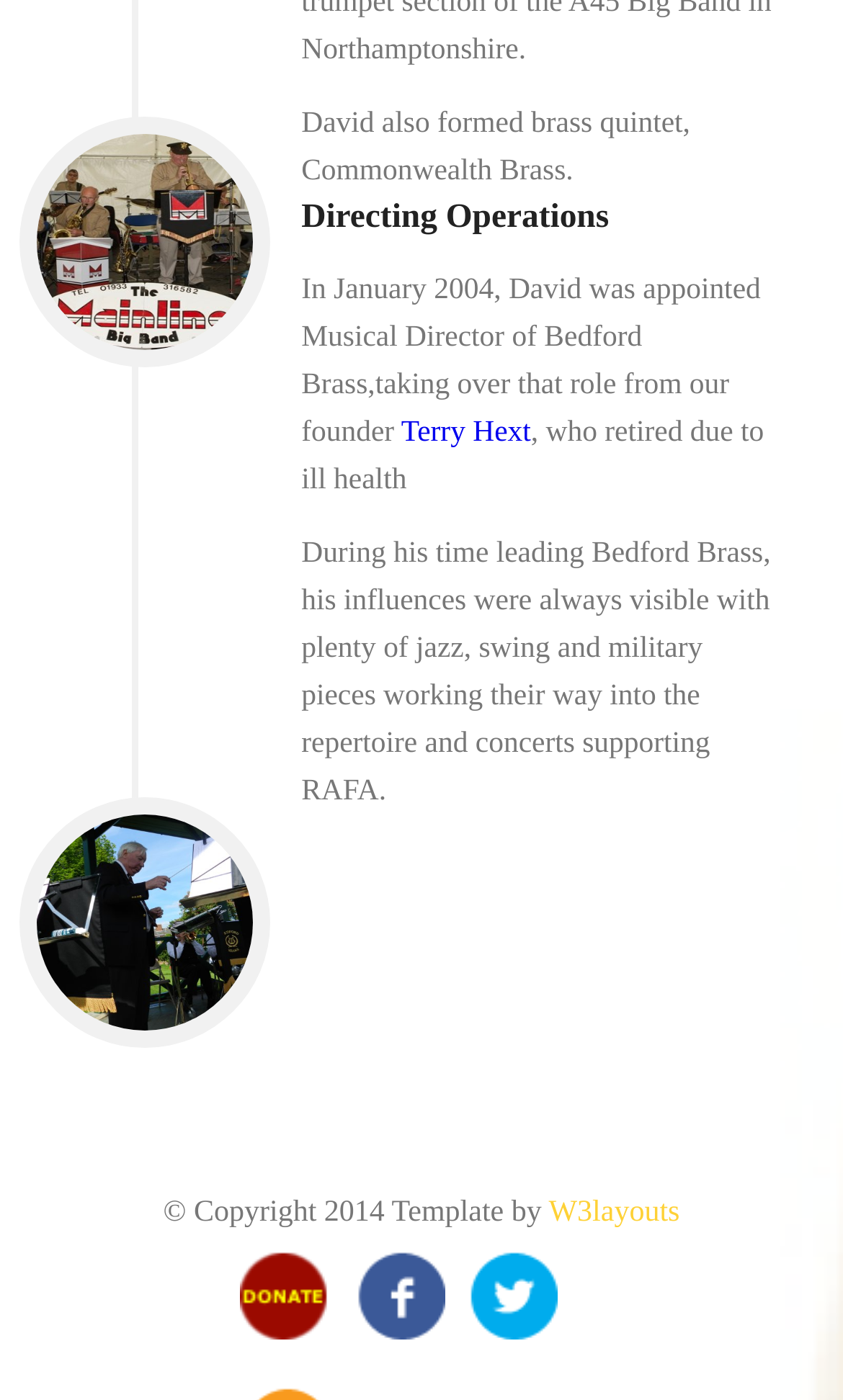Determine the bounding box for the UI element that matches this description: "Terry Hext".

[0.476, 0.297, 0.63, 0.32]